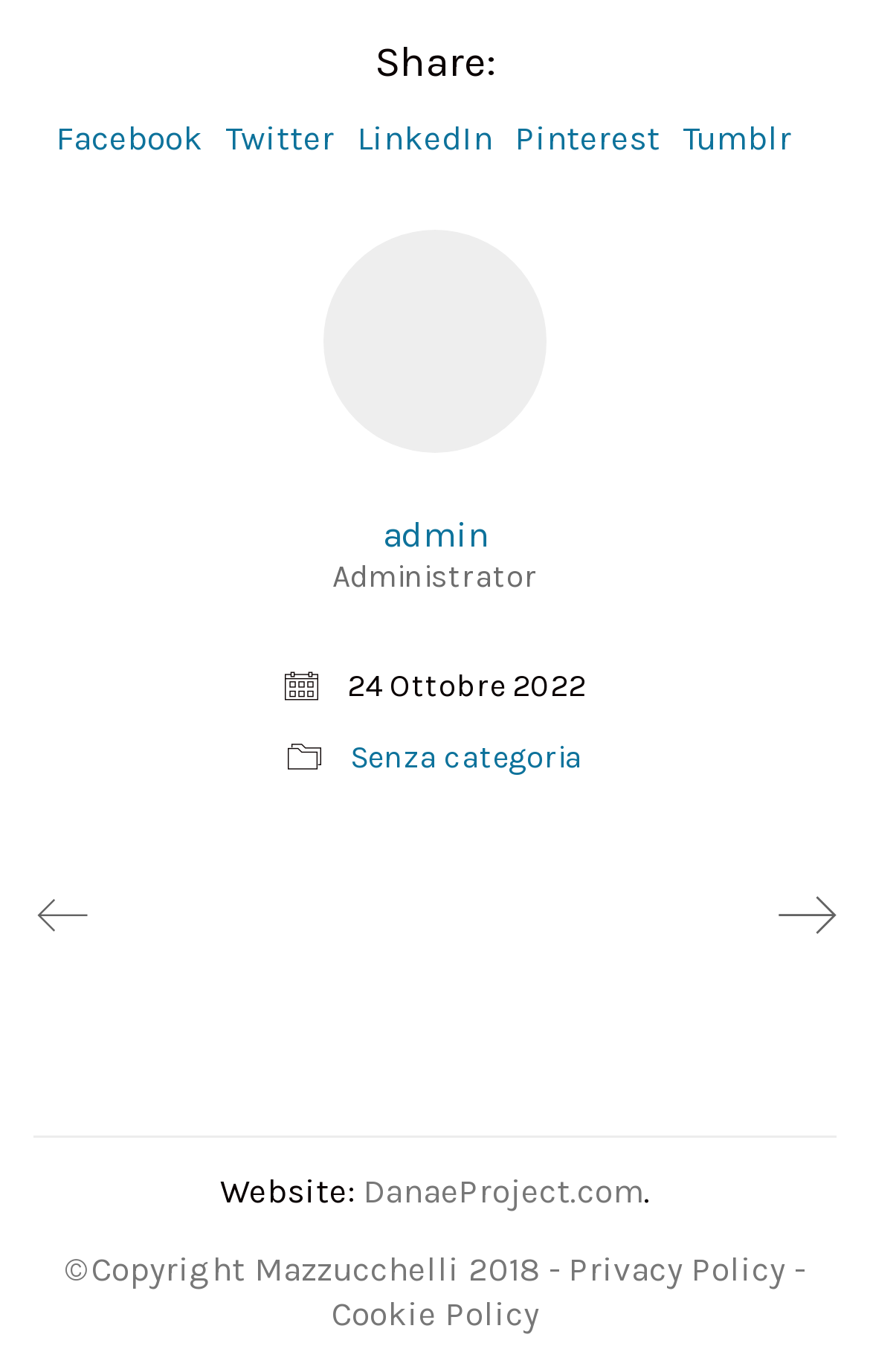Locate the bounding box for the described UI element: "Newer Post Writing Argumentative Essays". Ensure the coordinates are four float numbers between 0 and 1, formatted as [left, top, right, bottom].

[0.577, 0.638, 0.962, 0.698]